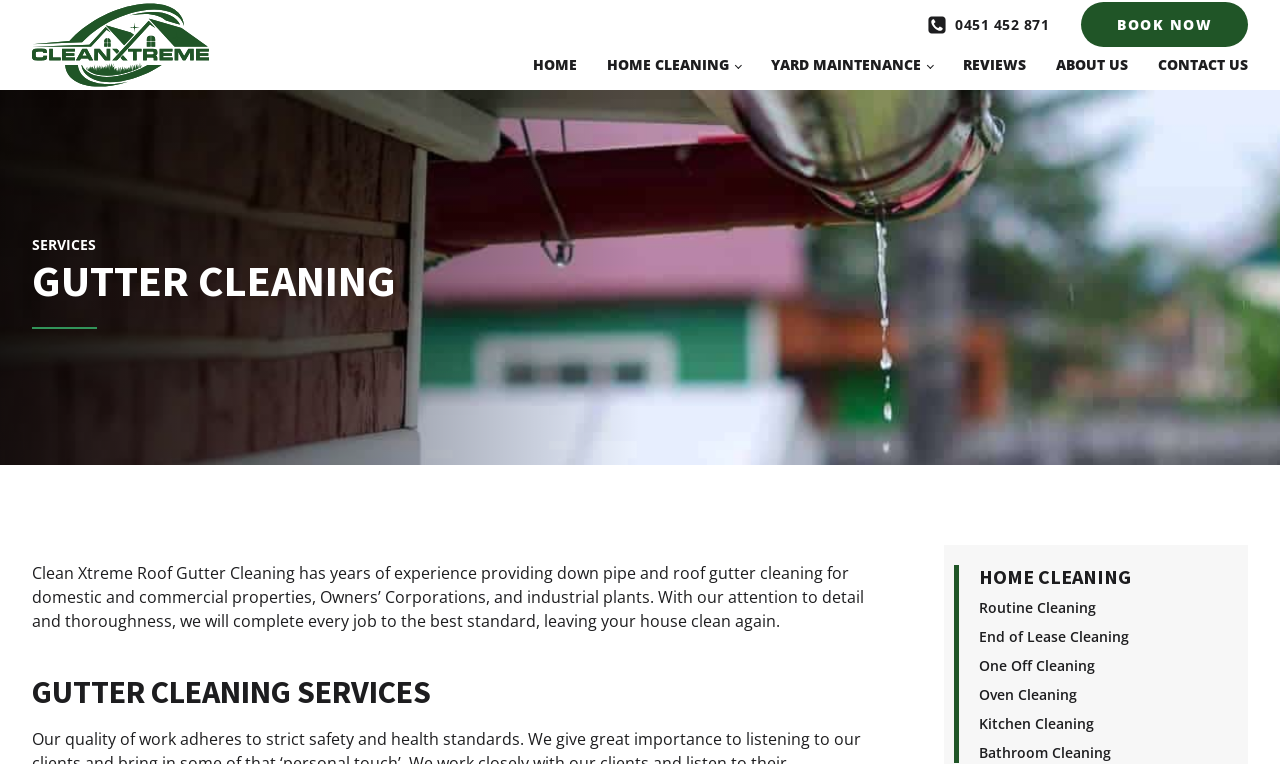Please identify the bounding box coordinates of the element I need to click to follow this instruction: "Call the phone number".

[0.724, 0.011, 0.82, 0.053]